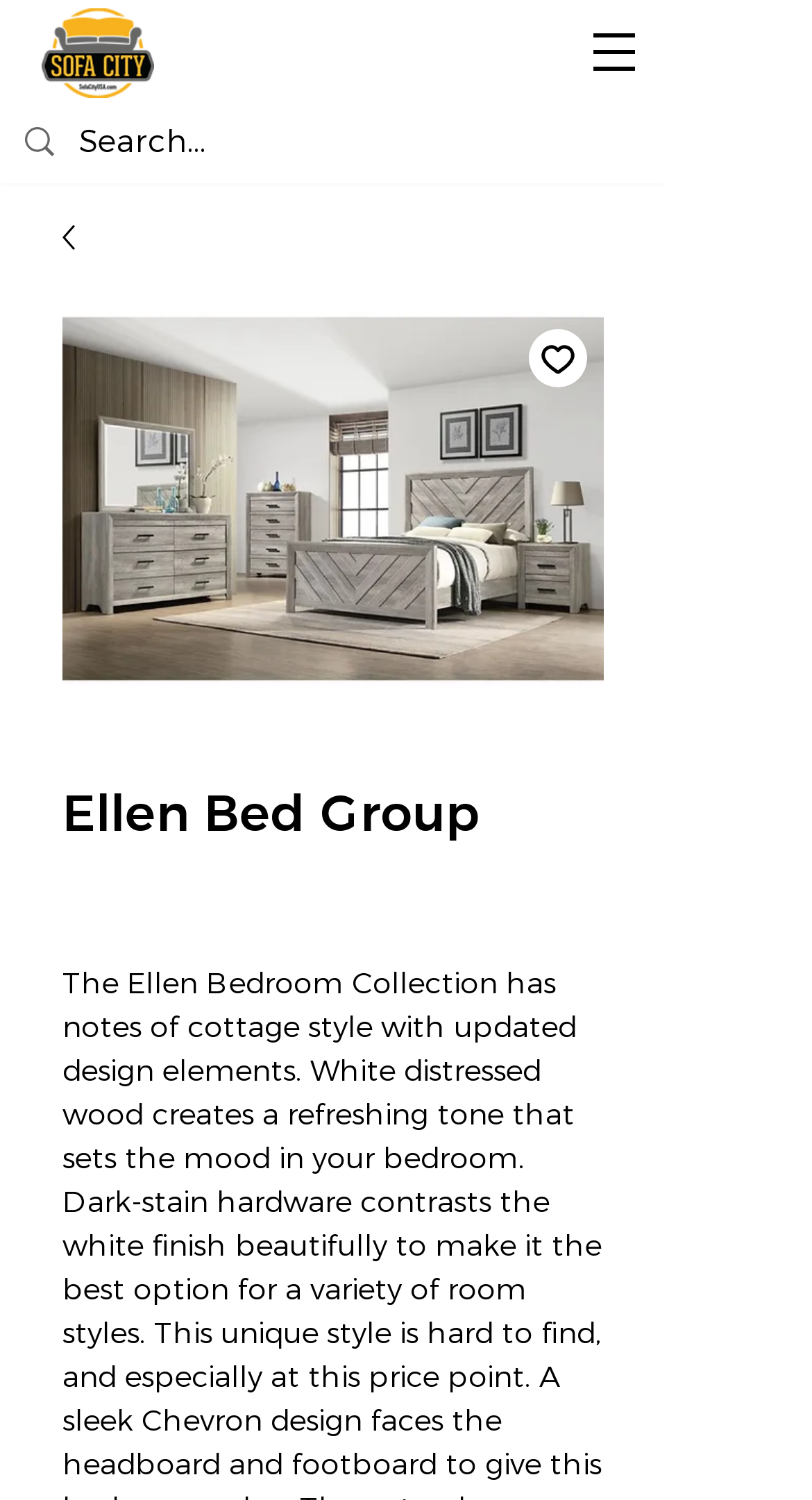What is the name of the bed group?
Based on the image, give a concise answer in the form of a single word or short phrase.

Ellen Bed Group